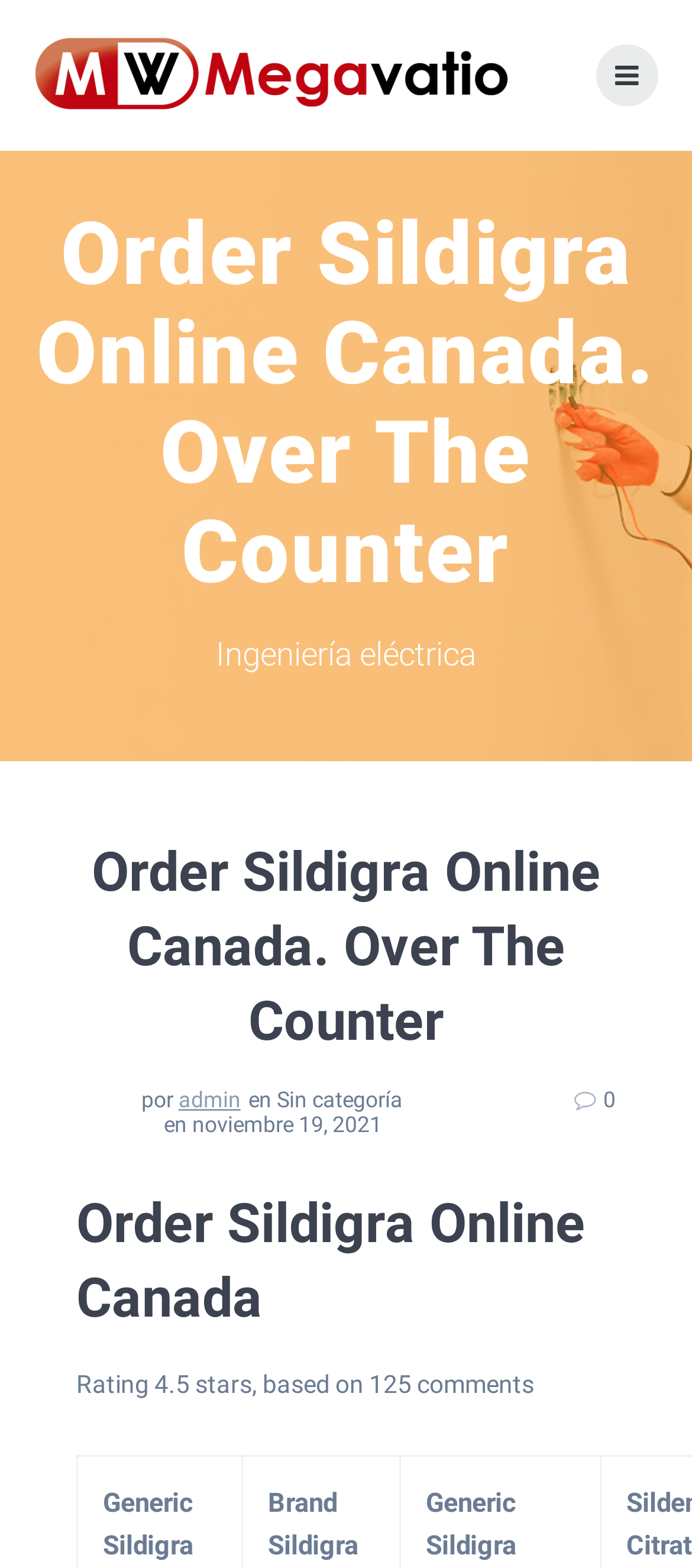From the details in the image, provide a thorough response to the question: How many comments are there?

I found the number of comments by looking at the section with the heading 'Order Sildigra Online Canada' and then finding the text 'stars, based on' followed by the number '125' and the text 'comments'.